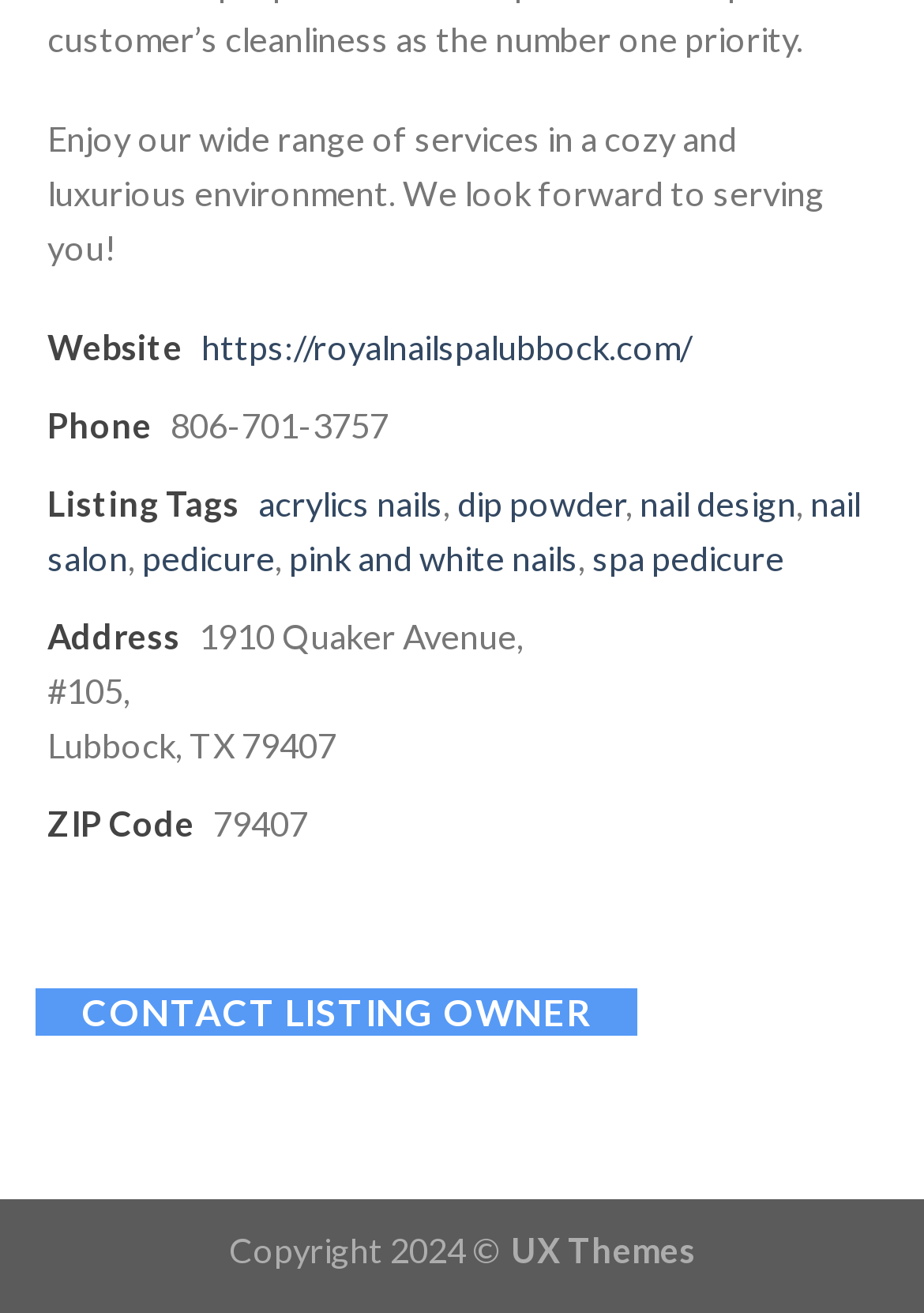Please identify the bounding box coordinates of the clickable region that I should interact with to perform the following instruction: "contact the listing owner". The coordinates should be expressed as four float numbers between 0 and 1, i.e., [left, top, right, bottom].

[0.038, 0.753, 0.69, 0.789]